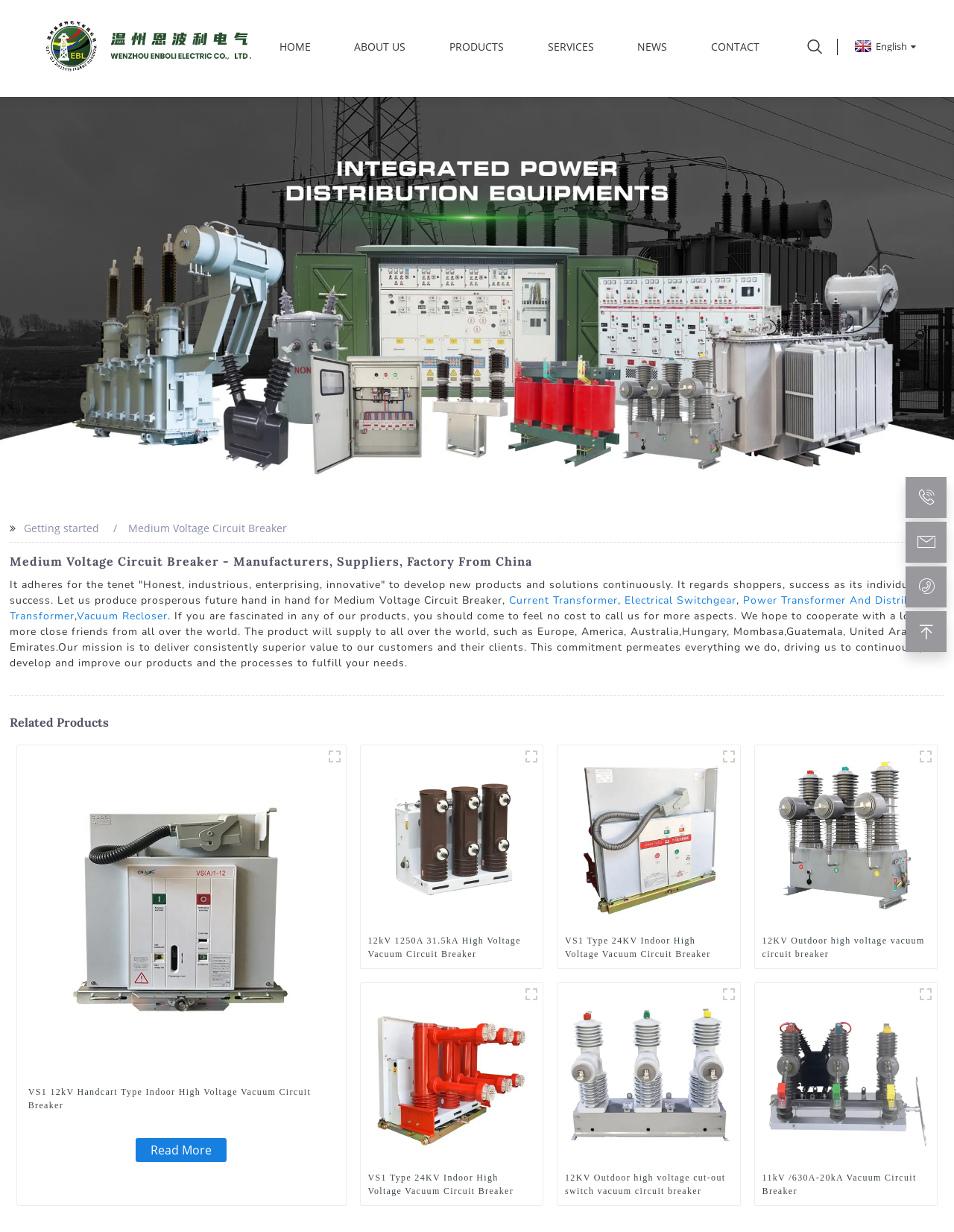What is the product category?
Provide an in-depth answer to the question, covering all aspects.

The product category can be inferred from the heading 'Medium Voltage Circuit Breaker - Manufacturers, Suppliers, Factory From China' and the various product links and images on the webpage.